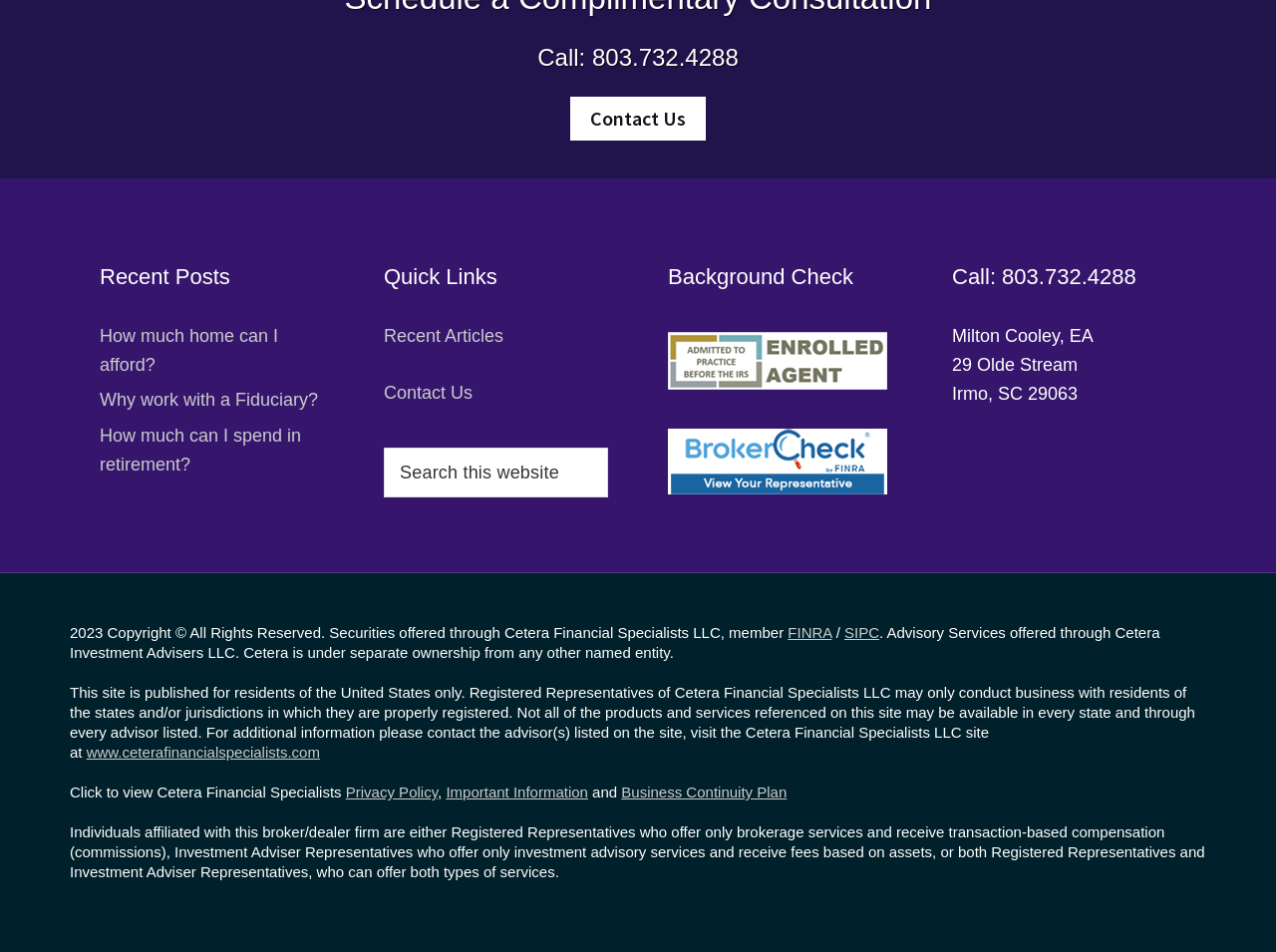Using the information in the image, give a comprehensive answer to the question: 
What is the address of the business?

I found the address '29 Olde Stream, Irmo, SC 29063' at the bottom of the webpage, which suggests that it is the physical location of the business.